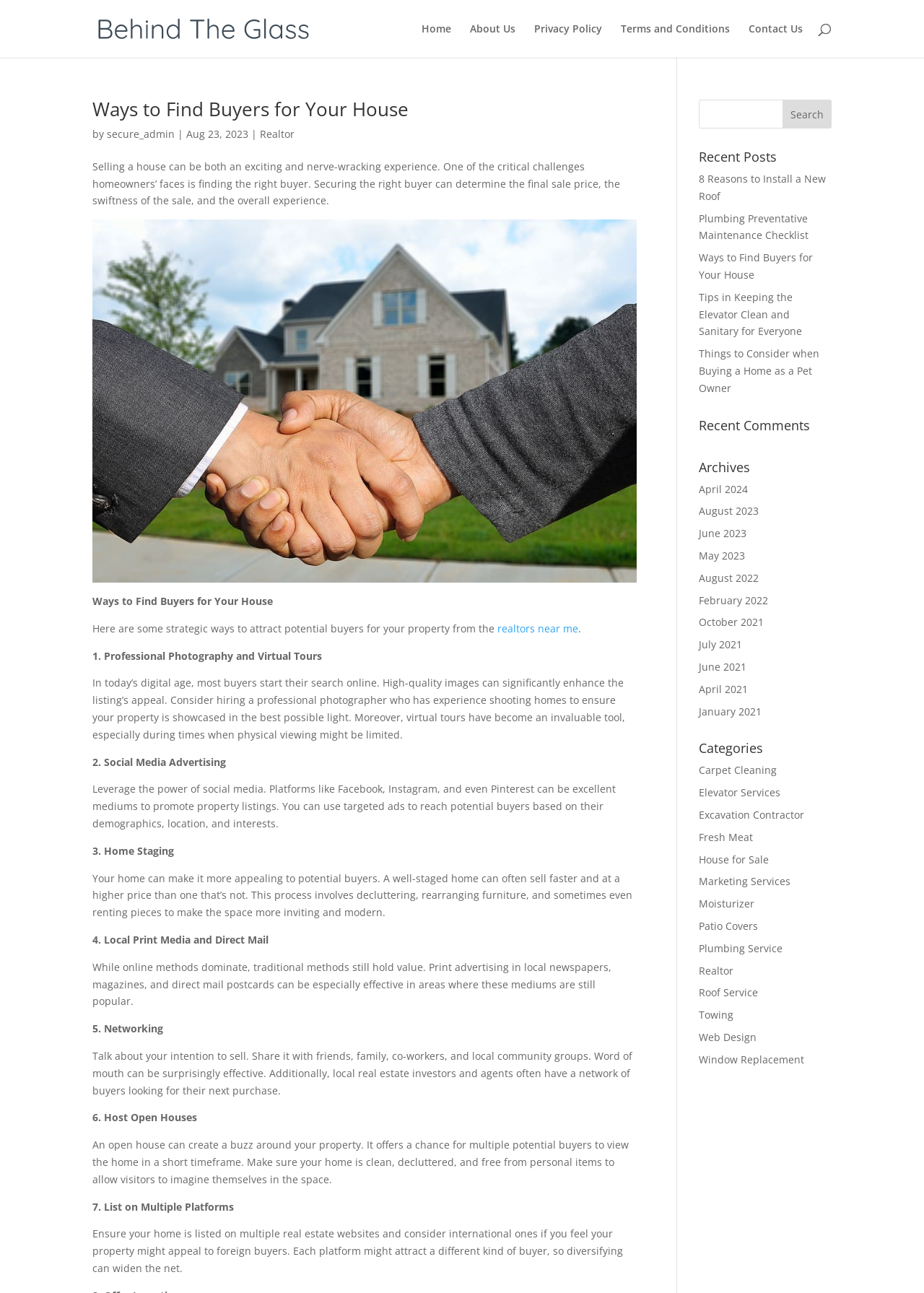Answer the question briefly using a single word or phrase: 
What is the title of the first article?

Ways to Find Buyers for Your House